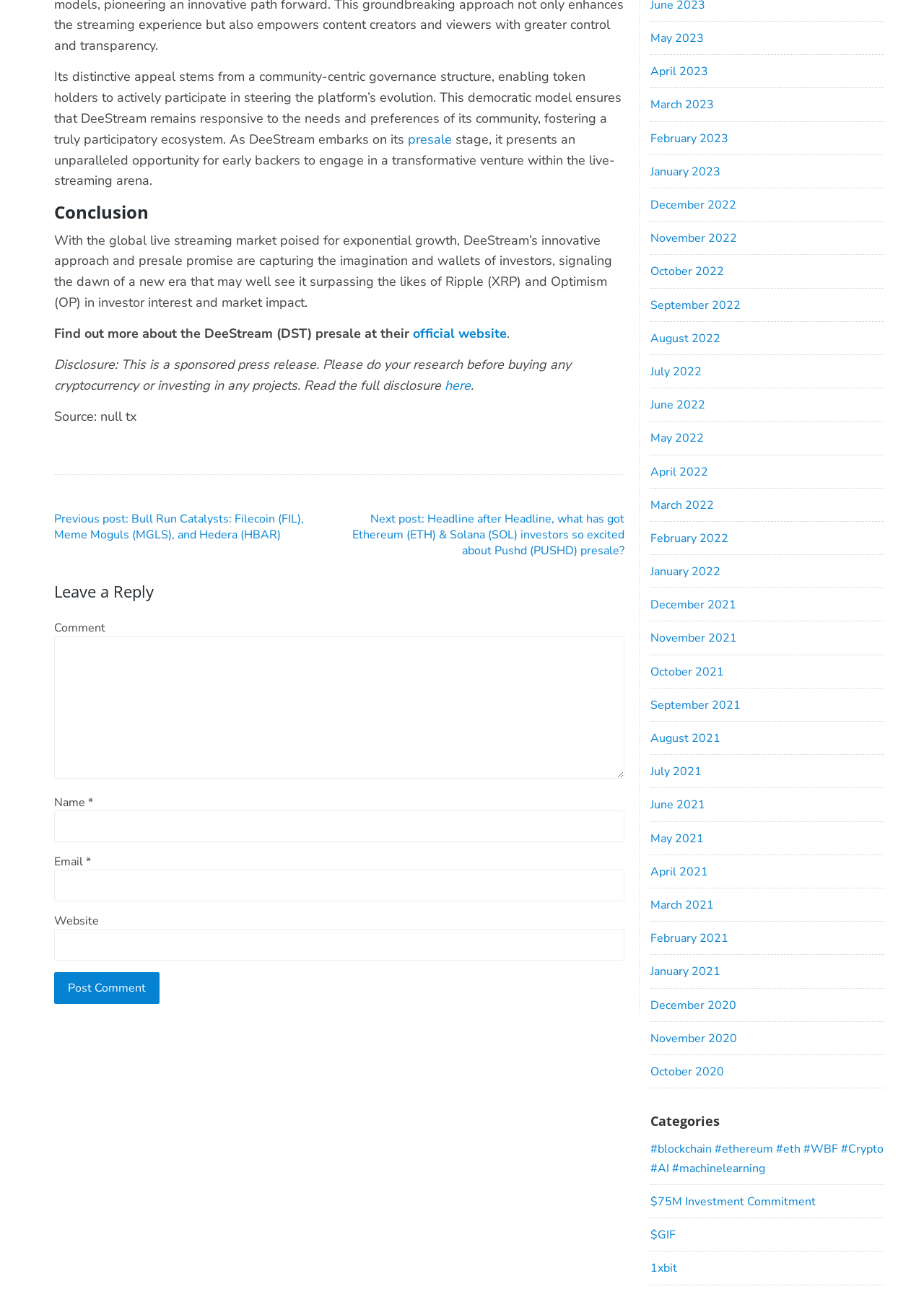Using the format (top-left x, top-left y, bottom-right x, bottom-right y), provide the bounding box coordinates for the described UI element. All values should be floating point numbers between 0 and 1: presale

[0.441, 0.101, 0.489, 0.115]